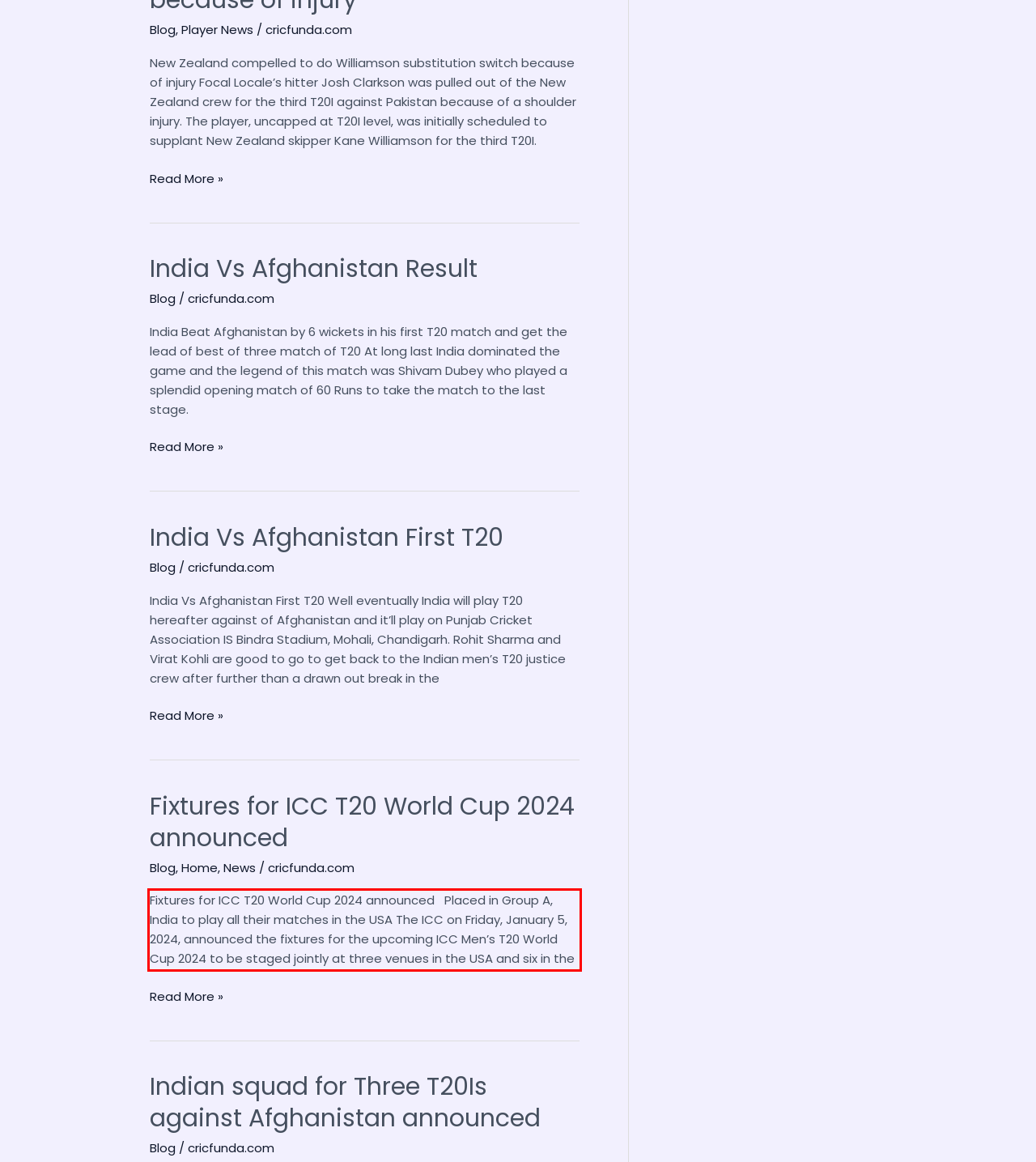You are presented with a webpage screenshot featuring a red bounding box. Perform OCR on the text inside the red bounding box and extract the content.

Fixtures for ICC T20 World Cup 2024 announced Placed in Group A, India to play all their matches in the USA The ICC on Friday, January 5, 2024, announced the fixtures for the upcoming ICC Men’s T20 World Cup 2024 to be staged jointly at three venues in the USA and six in the